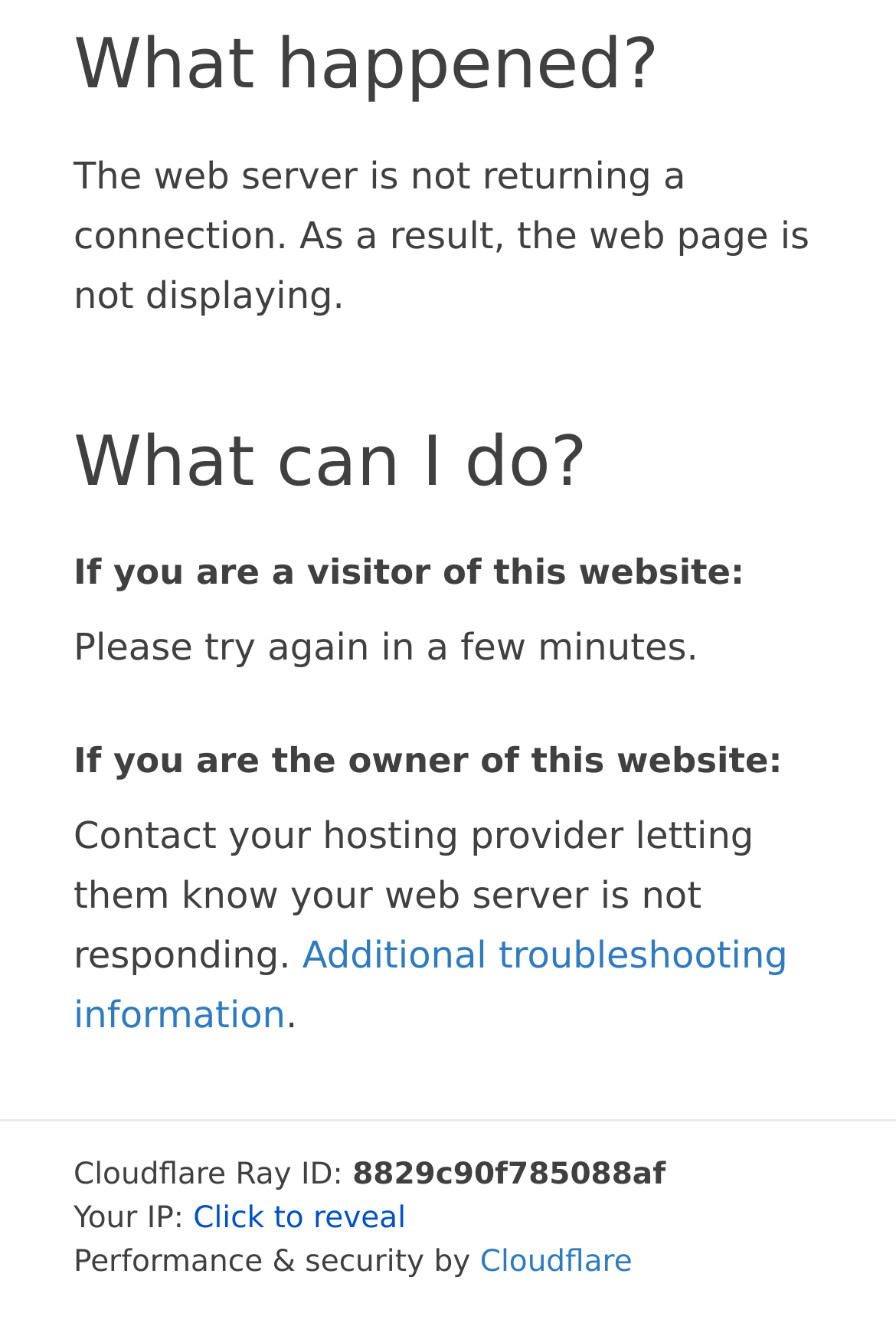What is the current status of the web server?
Using the details from the image, give an elaborate explanation to answer the question.

The webpage indicates that the web server is not returning a connection, which is the reason why the webpage is not displaying. This information is provided in the StaticText element with the text 'The web server is not returning a connection. As a result, the web page is not displaying.'